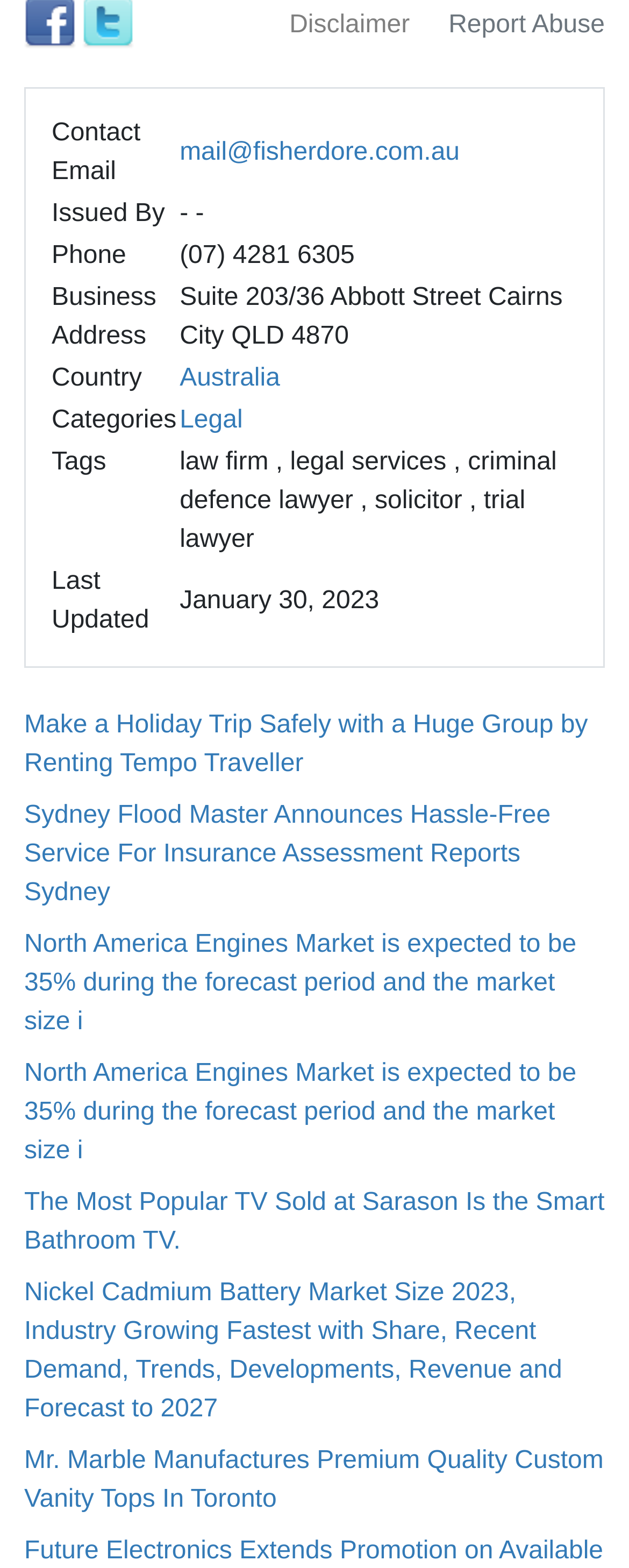Please mark the clickable region by giving the bounding box coordinates needed to complete this instruction: "Learn about St Lucie Flats Fishing".

None